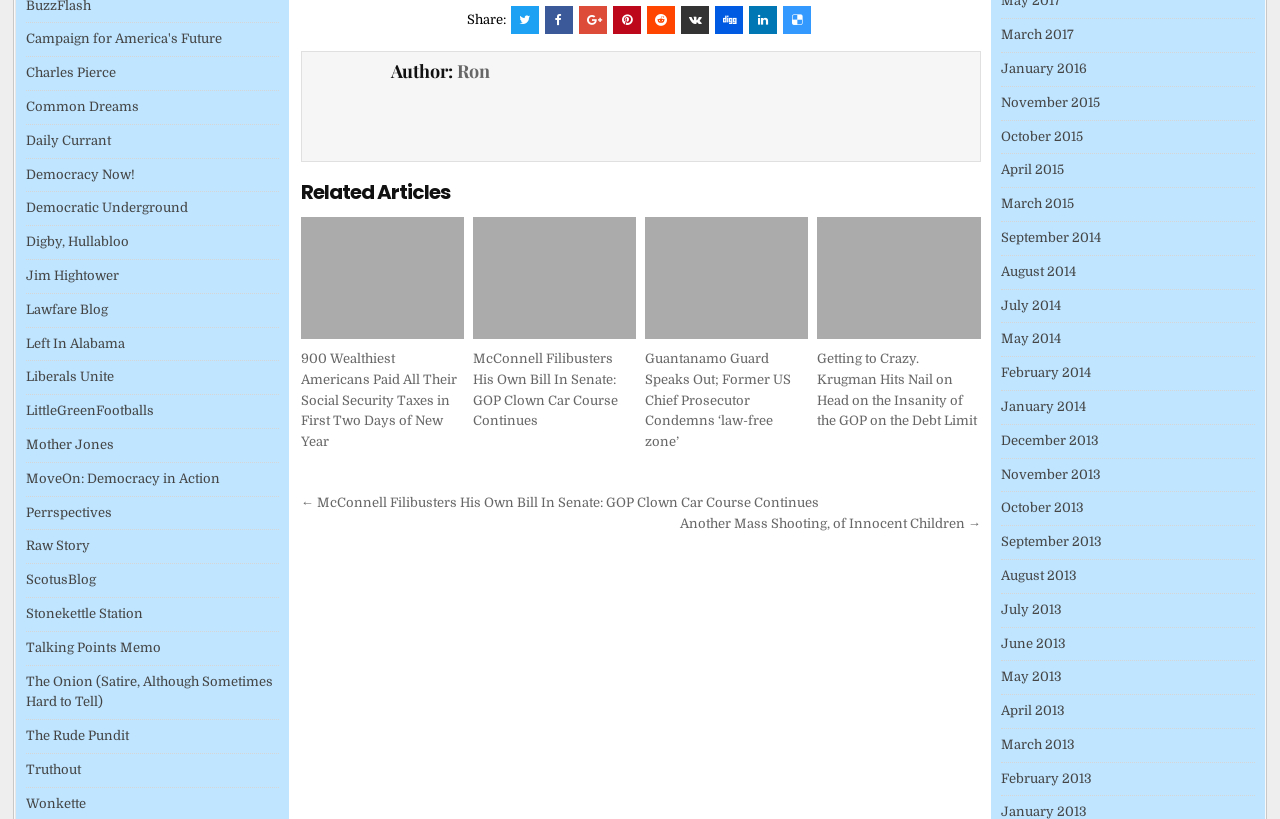Bounding box coordinates should be in the format (top-left x, top-left y, bottom-right x, bottom-right y) and all values should be floating point numbers between 0 and 1. Determine the bounding box coordinate for the UI element described as: The Rude Pundit

[0.02, 0.889, 0.1, 0.907]